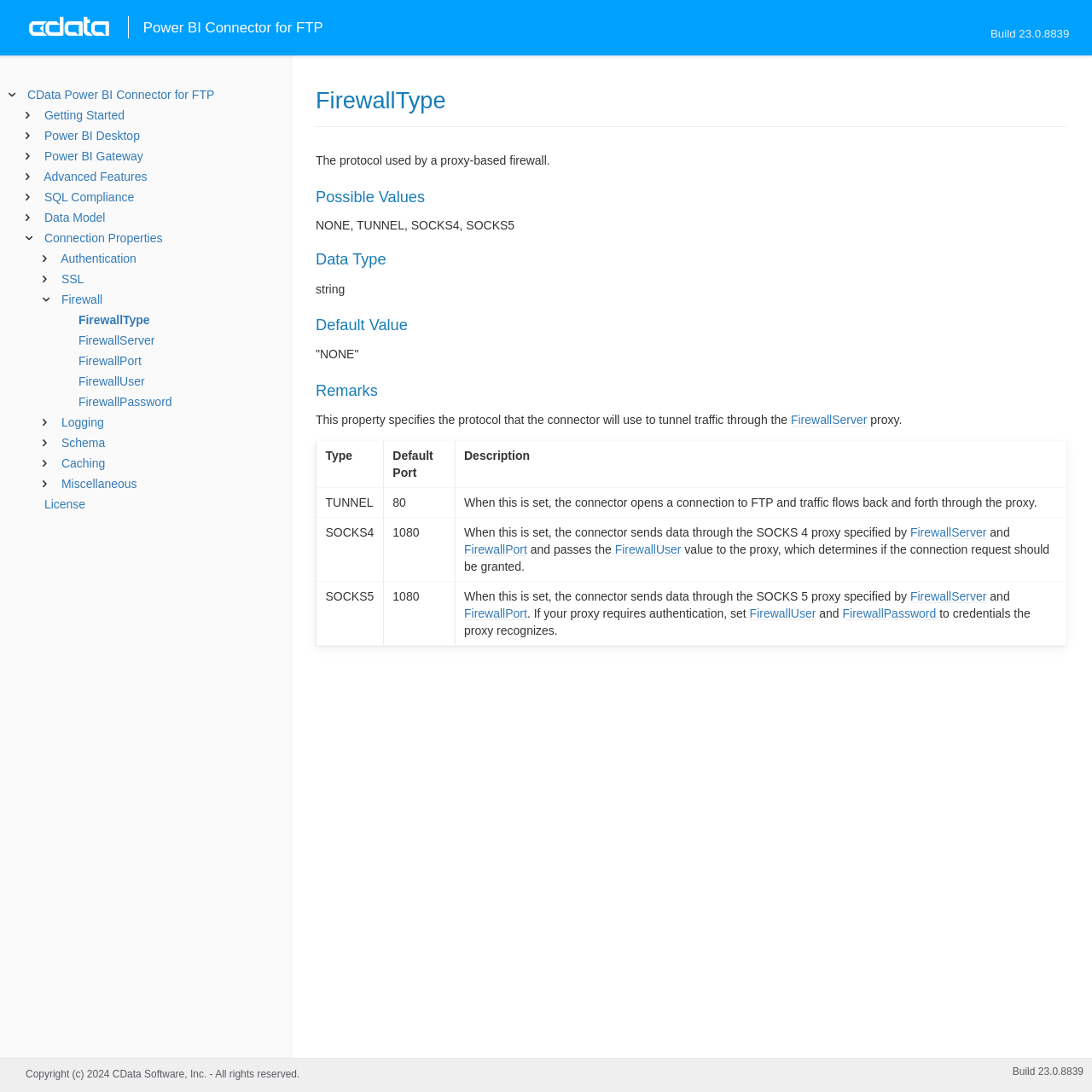Please give a short response to the question using one word or a phrase:
What is the default value for FirewallType?

NONE